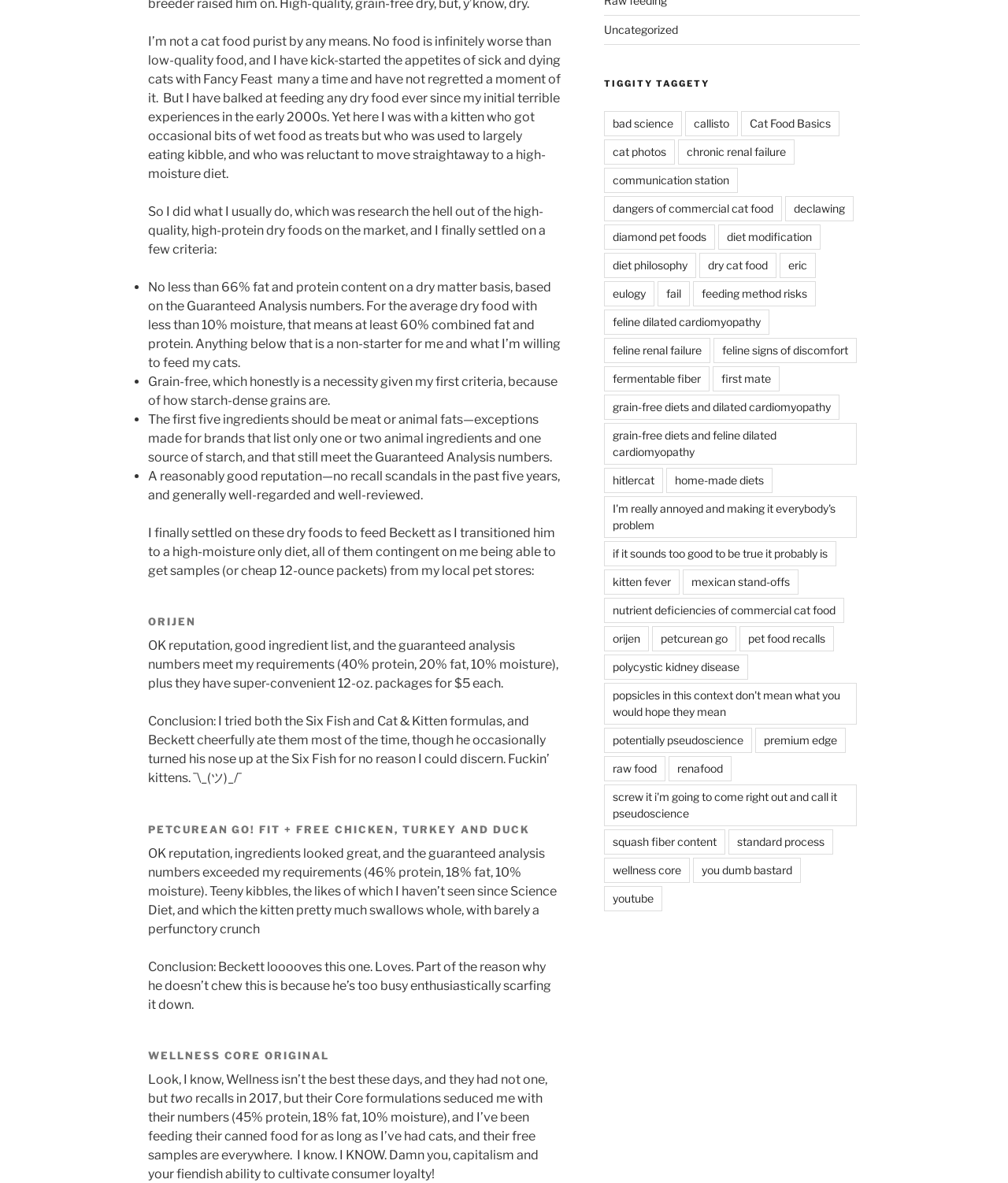Please specify the bounding box coordinates of the clickable region necessary for completing the following instruction: "Read the 'TIGGITY TAGGETY' section". The coordinates must consist of four float numbers between 0 and 1, i.e., [left, top, right, bottom].

[0.599, 0.066, 0.853, 0.076]